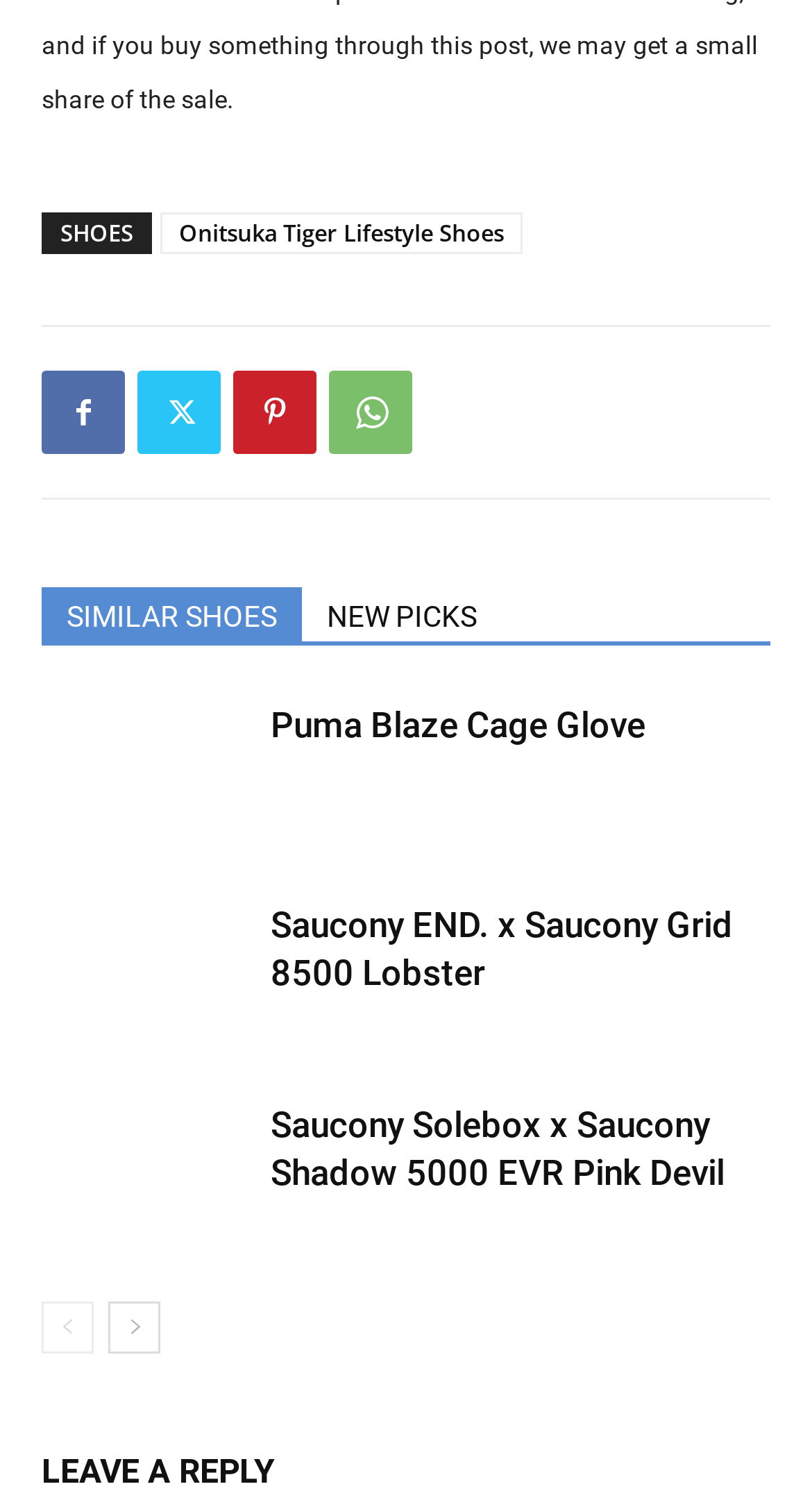What is the category of shoes displayed in the 'SIMILAR SHOES NEW PICKS' section?
Answer the question with a single word or phrase by looking at the picture.

Similar Shoes